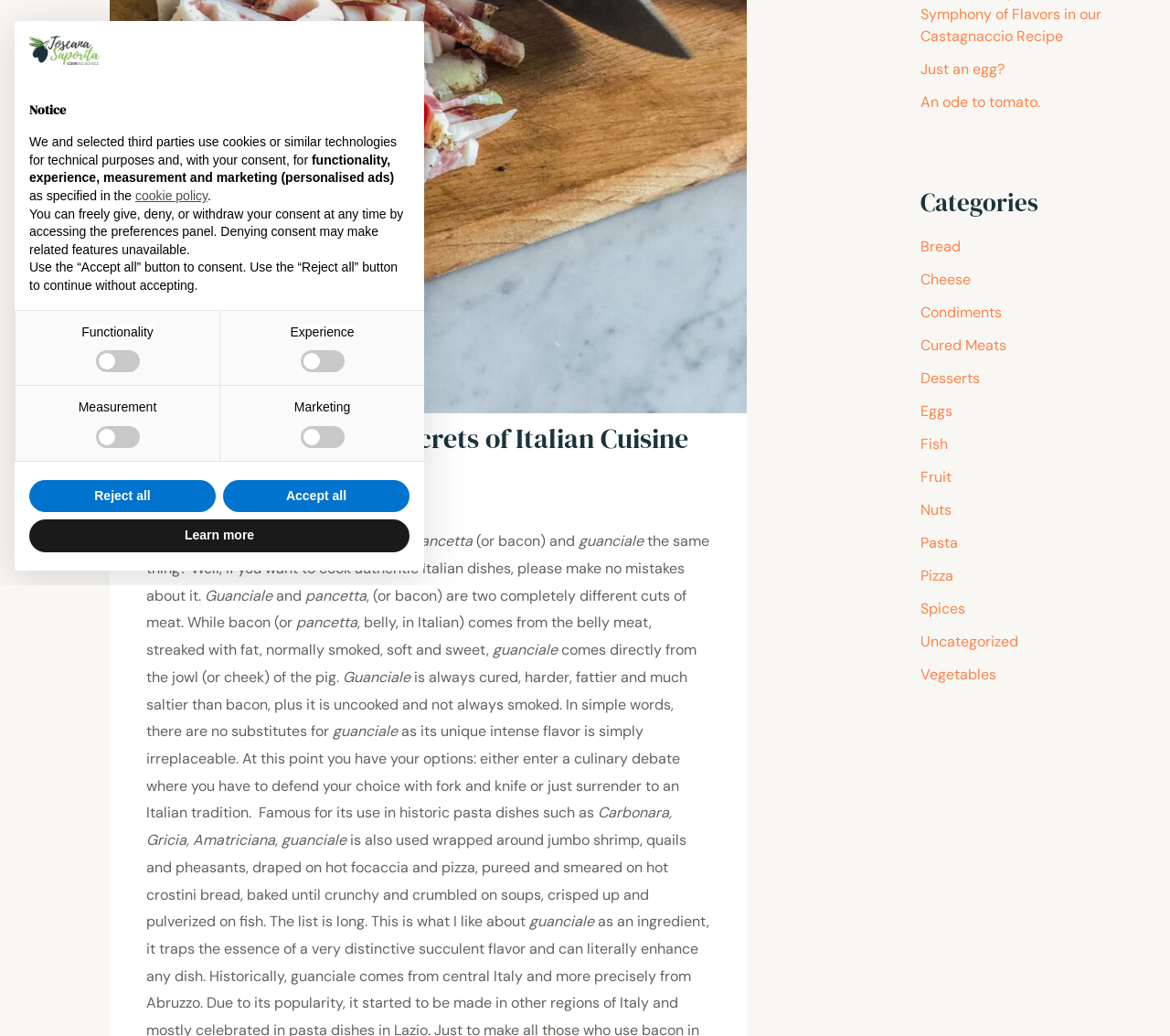Determine the bounding box coordinates for the UI element with the following description: "Condiments". The coordinates should be four float numbers between 0 and 1, represented as [left, top, right, bottom].

[0.787, 0.292, 0.856, 0.311]